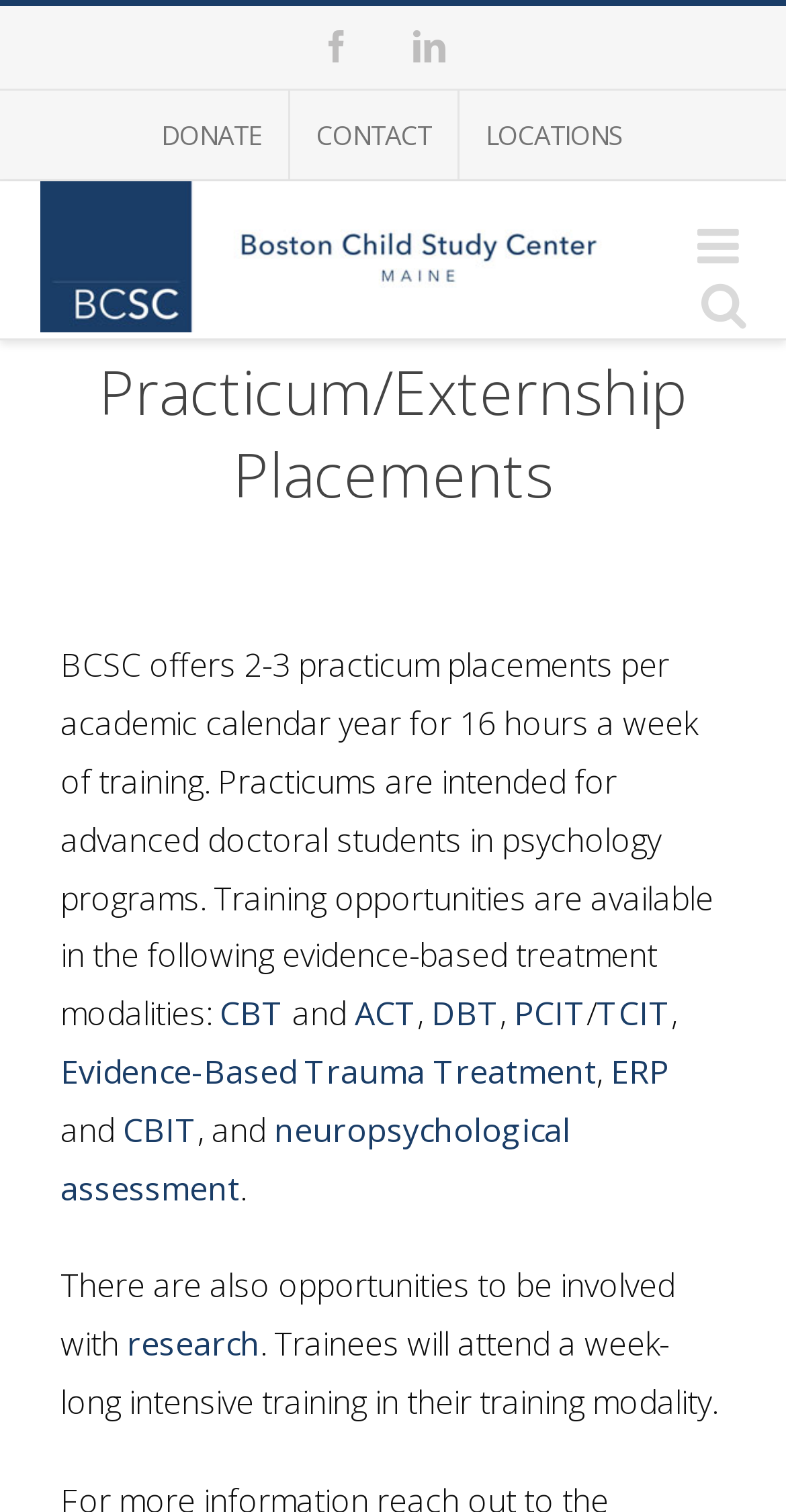Please locate the bounding box coordinates of the region I need to click to follow this instruction: "Learn about CBT".

[0.279, 0.656, 0.362, 0.685]